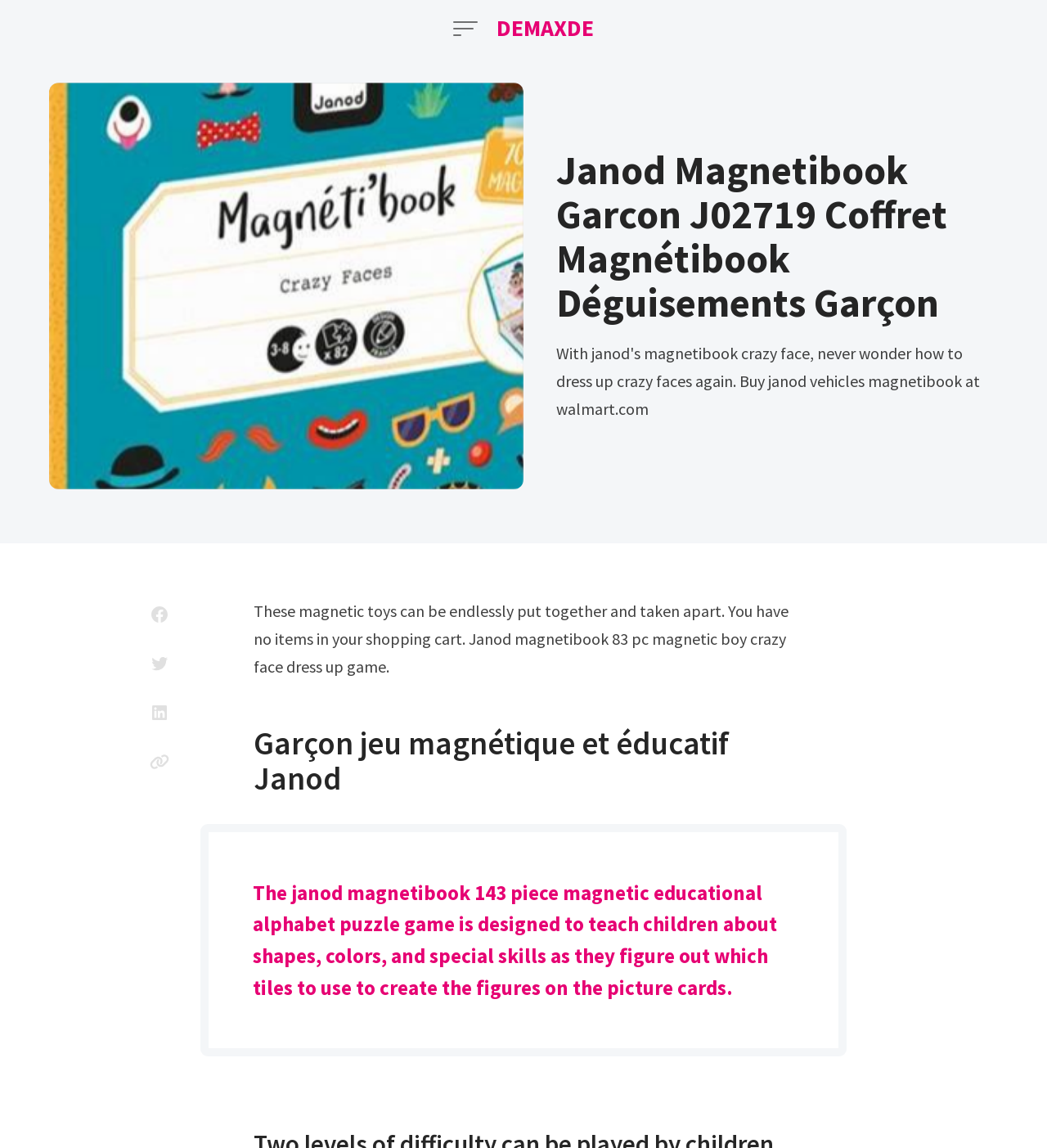From the webpage screenshot, predict the bounding box coordinates (top-left x, top-left y, bottom-right x, bottom-right y) for the UI element described here: Michaela@oldcountryre.com

None